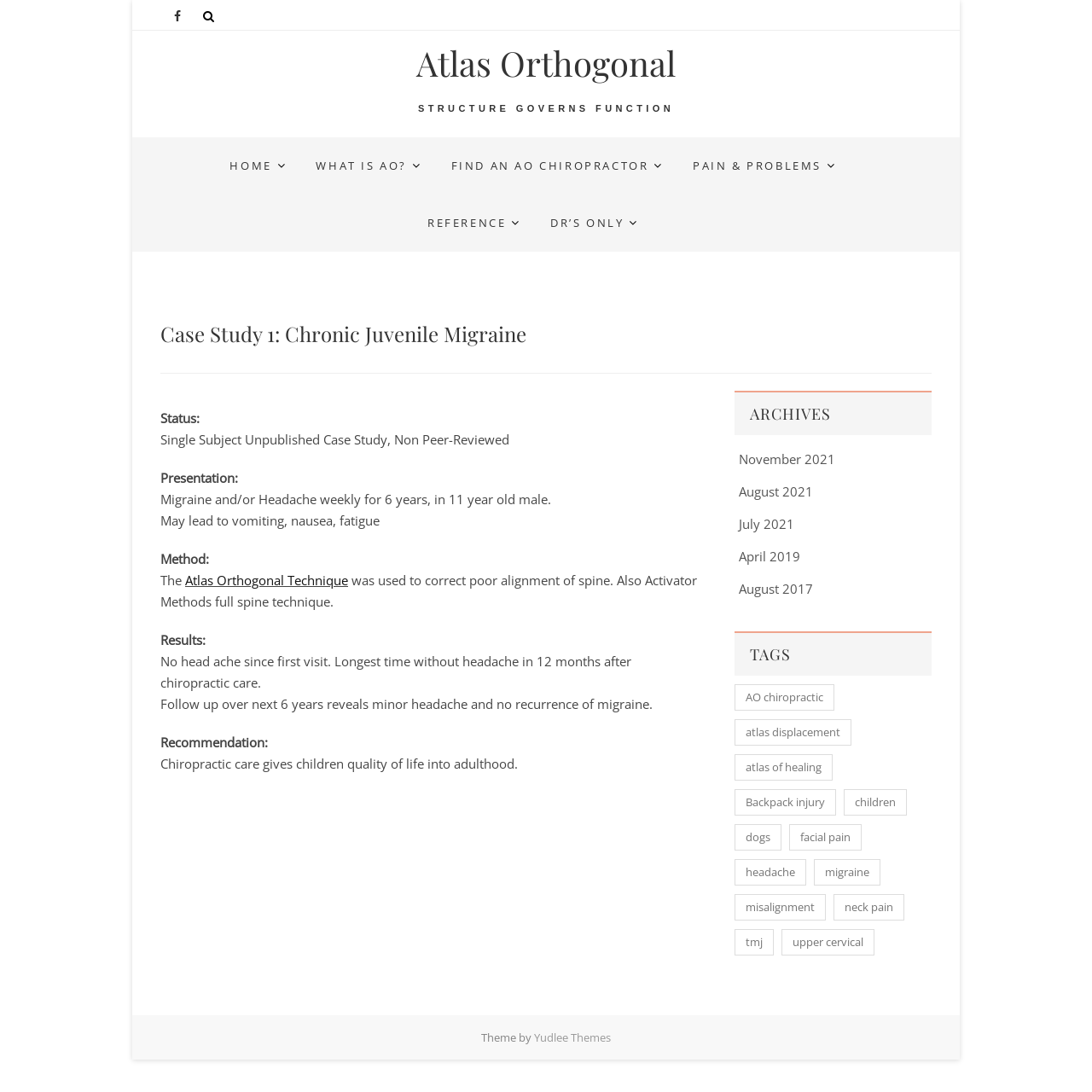Identify the bounding box coordinates for the element you need to click to achieve the following task: "View archives from November 2021". Provide the bounding box coordinates as four float numbers between 0 and 1, in the form [left, top, right, bottom].

[0.676, 0.412, 0.765, 0.428]